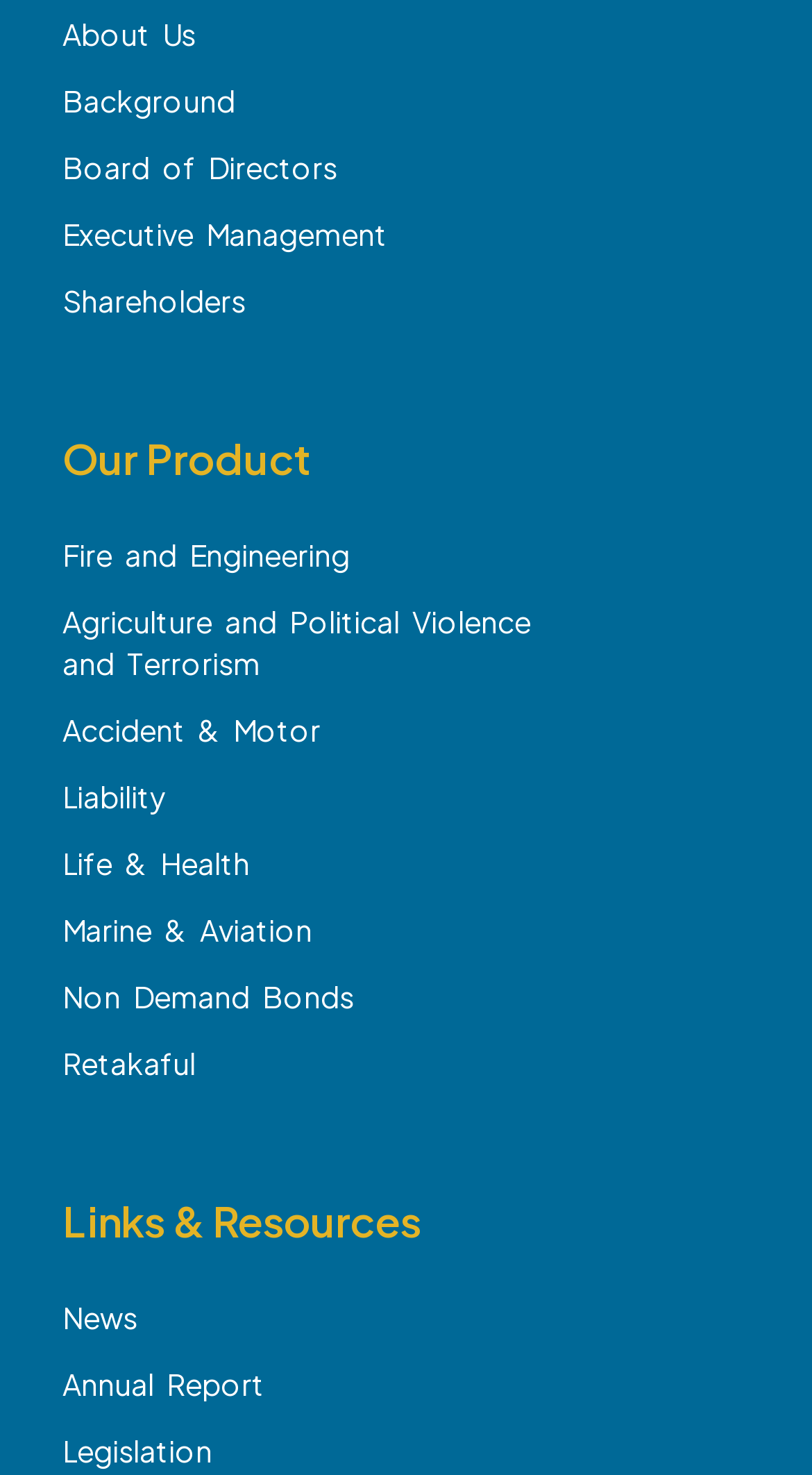How many links are under 'Our Product'?
Based on the screenshot, respond with a single word or phrase.

9